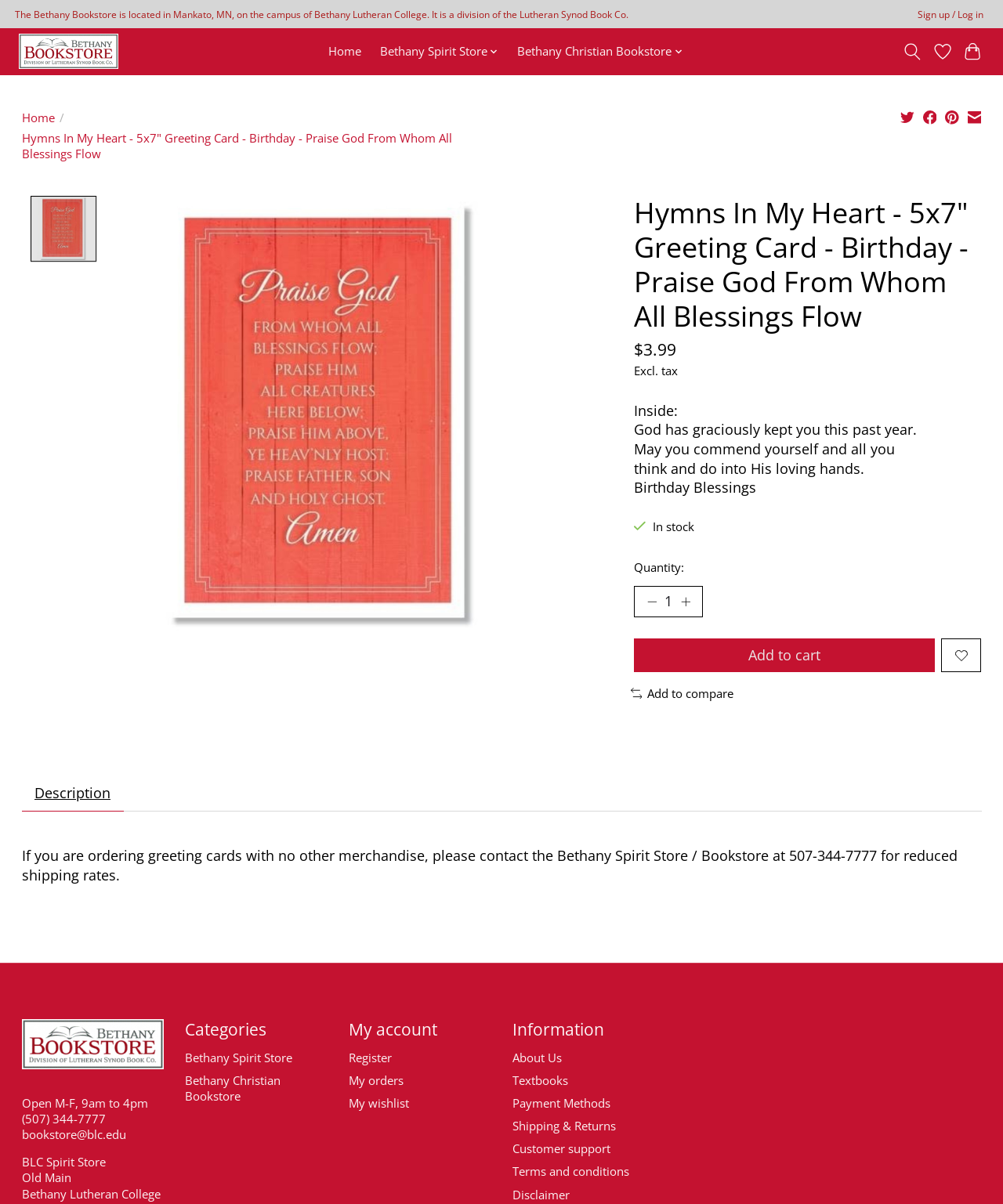Please predict the bounding box coordinates of the element's region where a click is necessary to complete the following instruction: "Sign up or log in". The coordinates should be represented by four float numbers between 0 and 1, i.e., [left, top, right, bottom].

[0.911, 0.004, 0.985, 0.02]